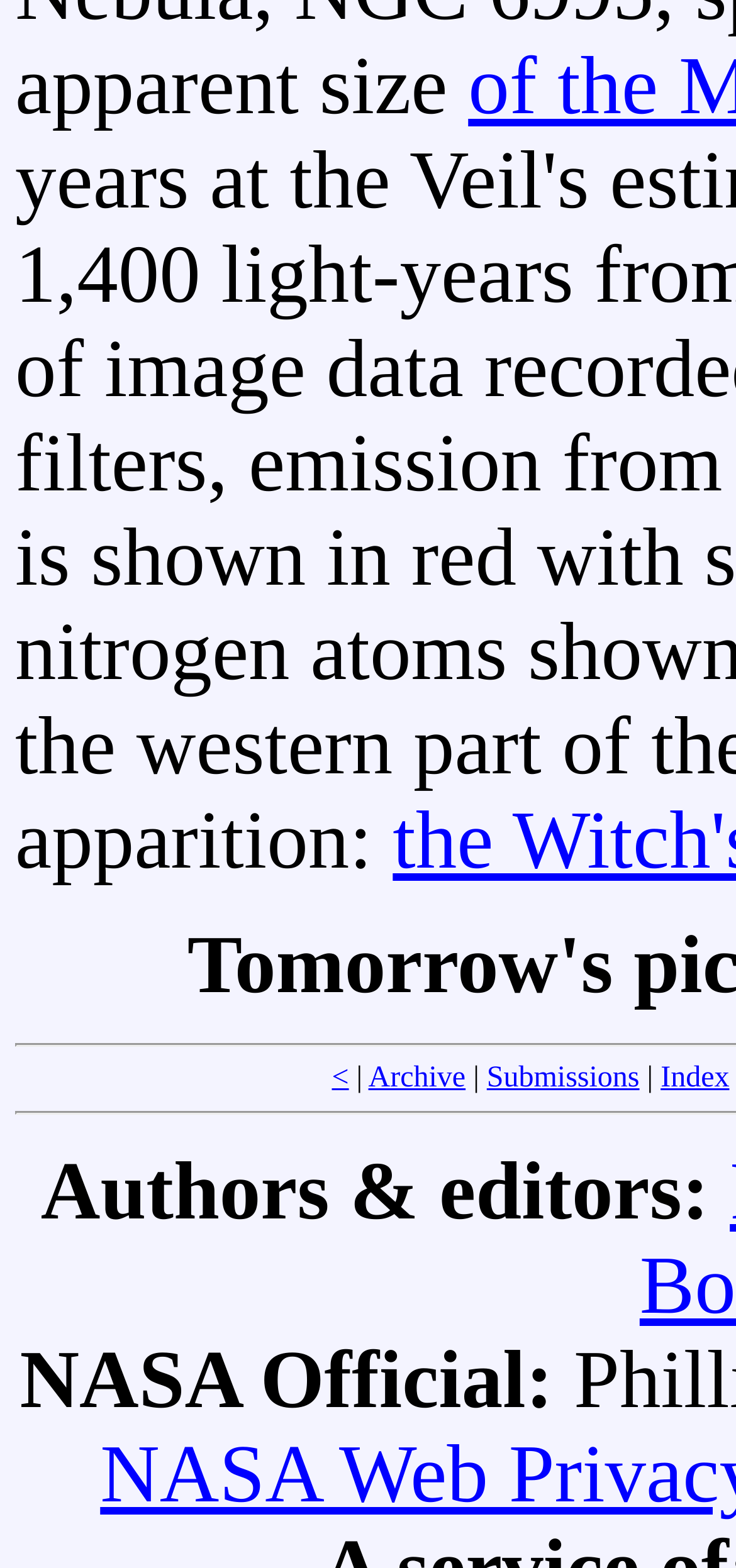What is the text indicating the affiliation of the webpage?
Please provide a single word or phrase as your answer based on the screenshot.

NASA Official: